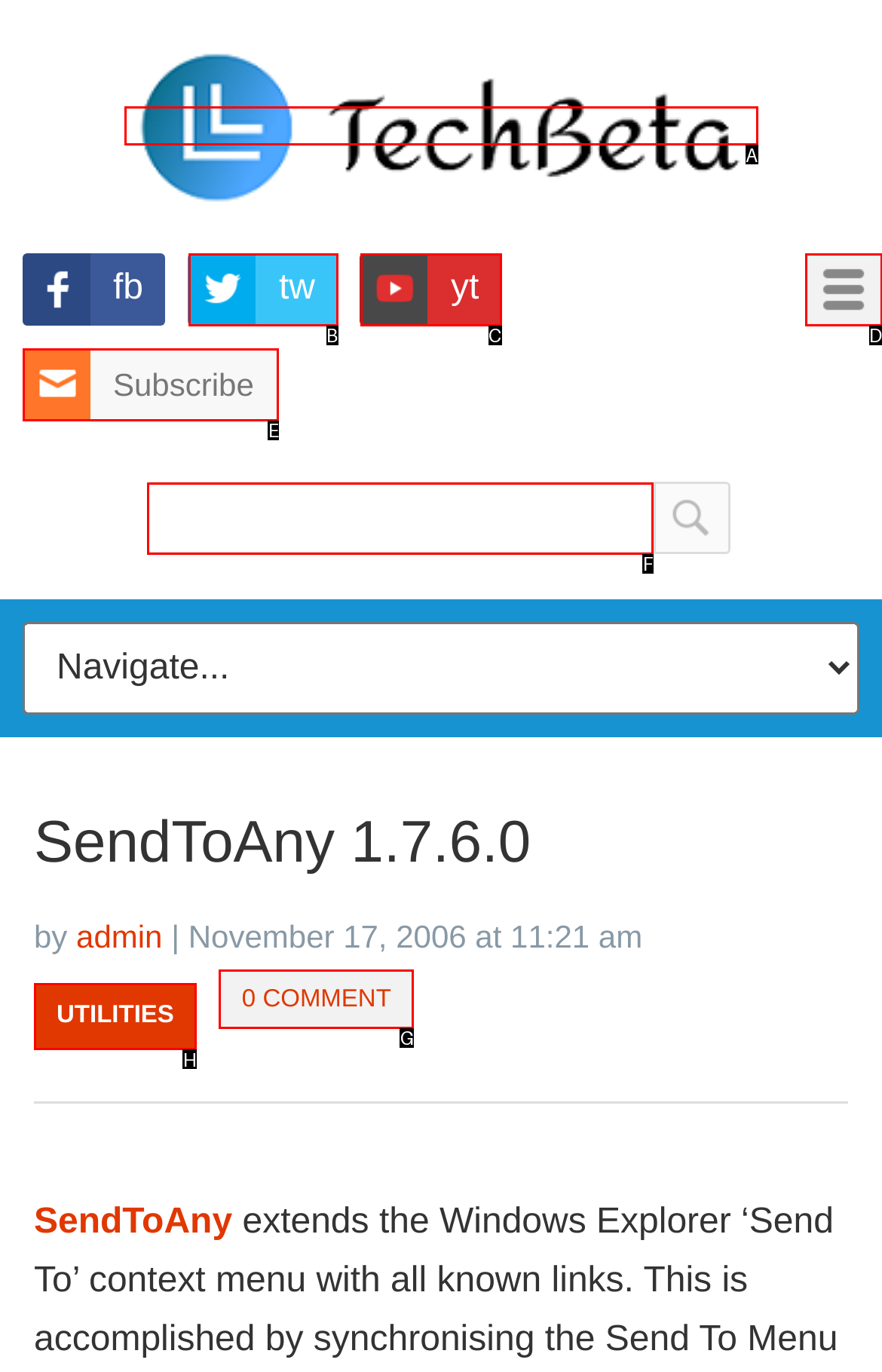Given the instruction: Search for something, which HTML element should you click on?
Answer with the letter that corresponds to the correct option from the choices available.

F